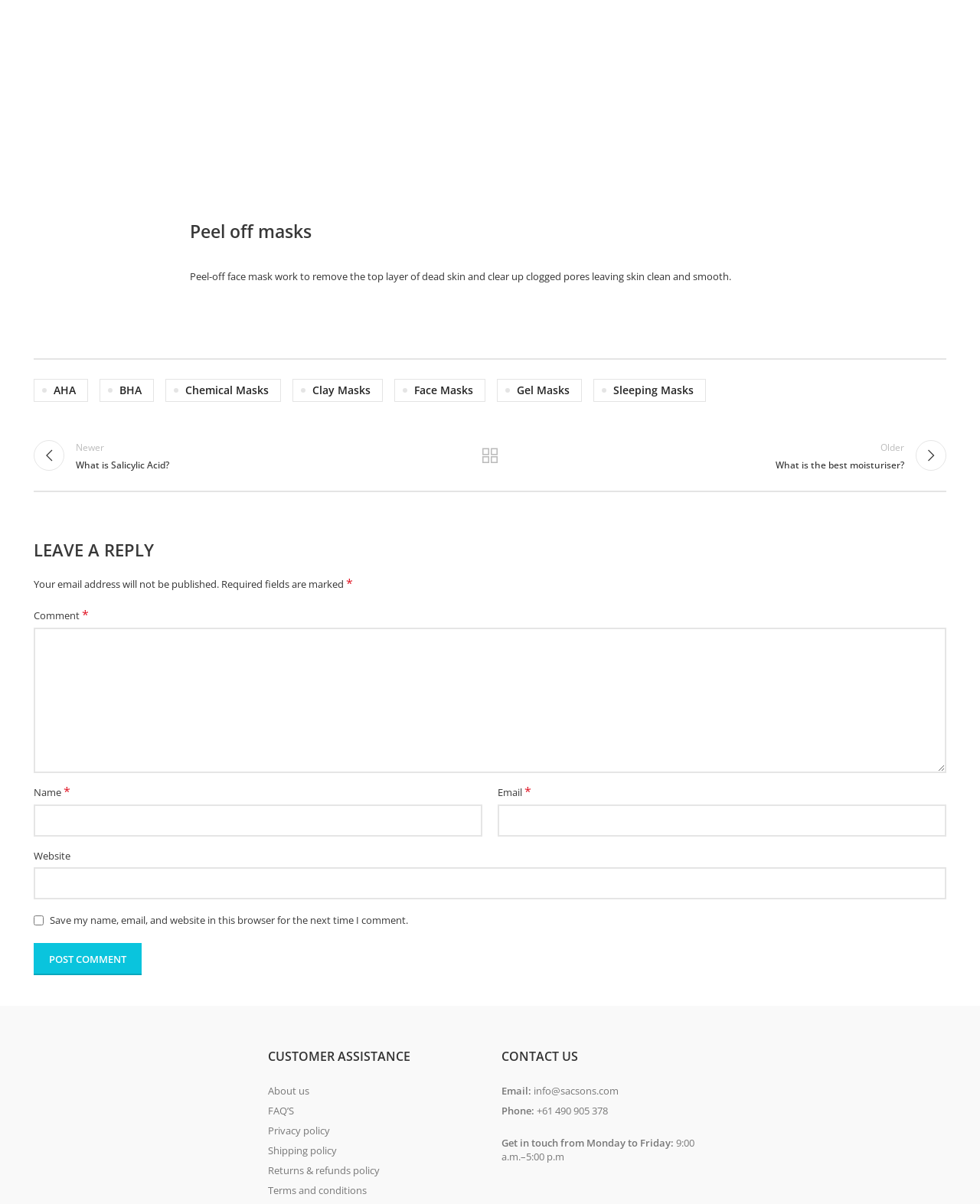Pinpoint the bounding box coordinates of the element to be clicked to execute the instruction: "Contact us via email".

[0.512, 0.9, 0.545, 0.911]